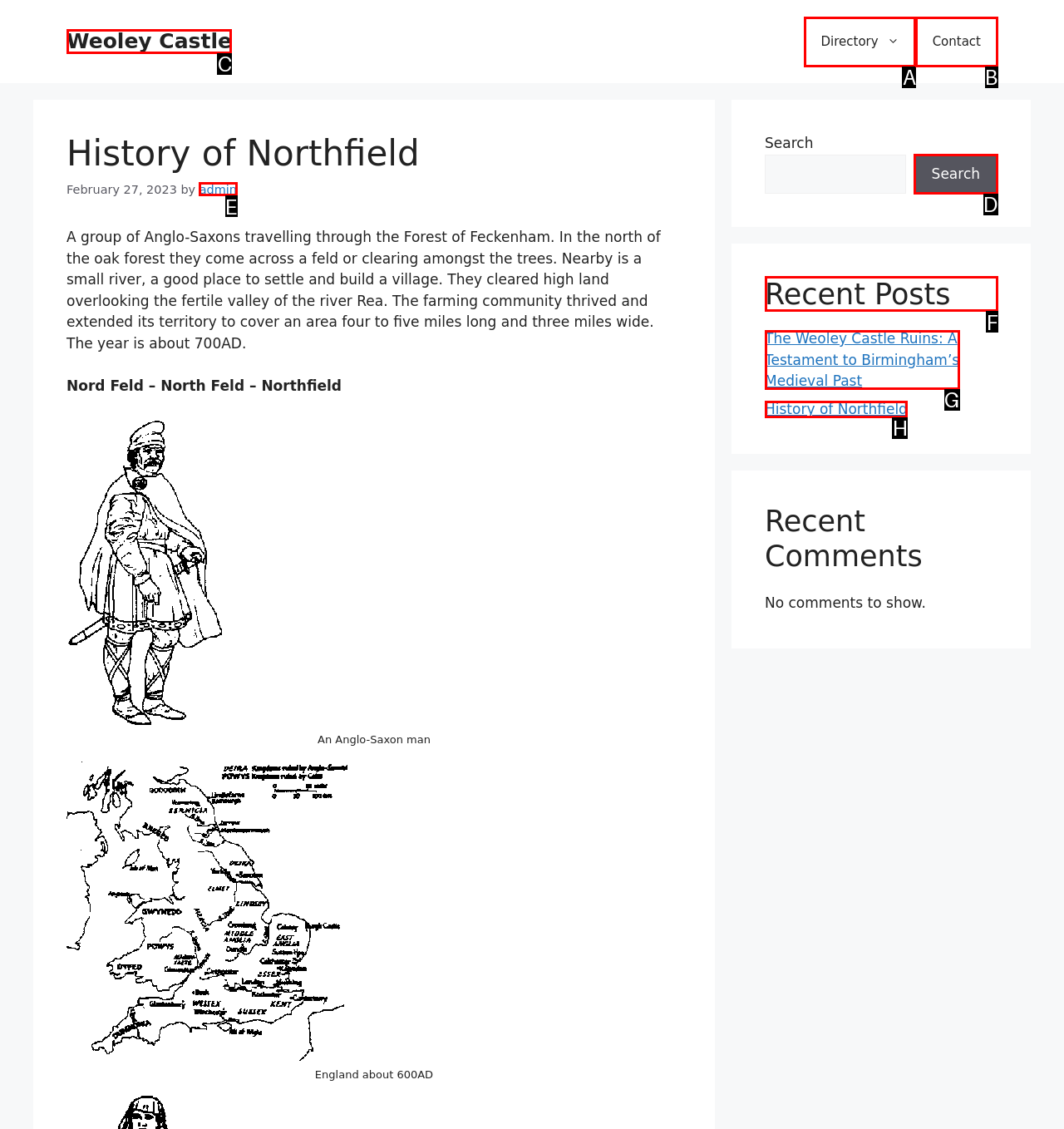Which HTML element should be clicked to perform the following task: Check recent posts
Reply with the letter of the appropriate option.

F